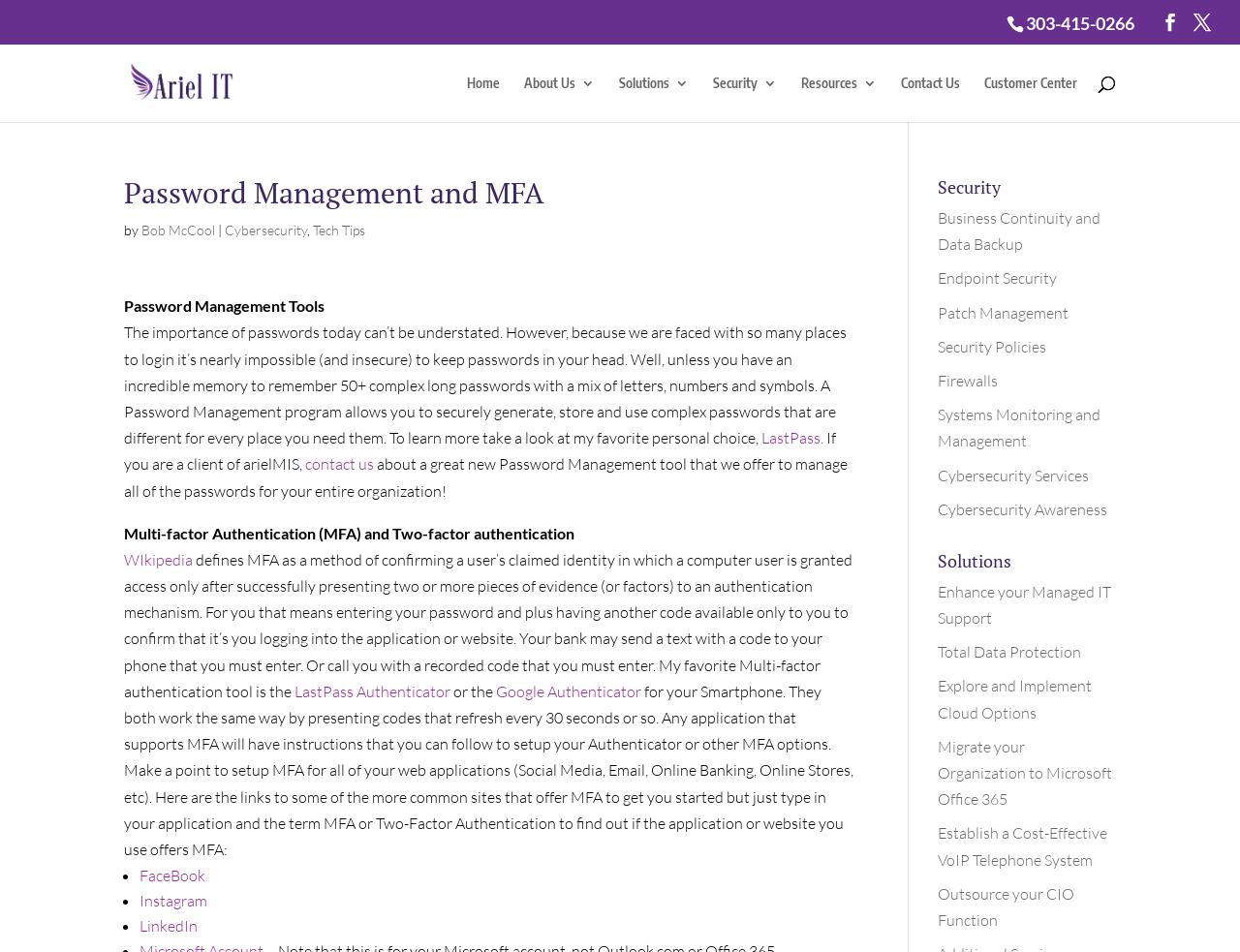Extract the heading text from the webpage.

Password Management and MFA